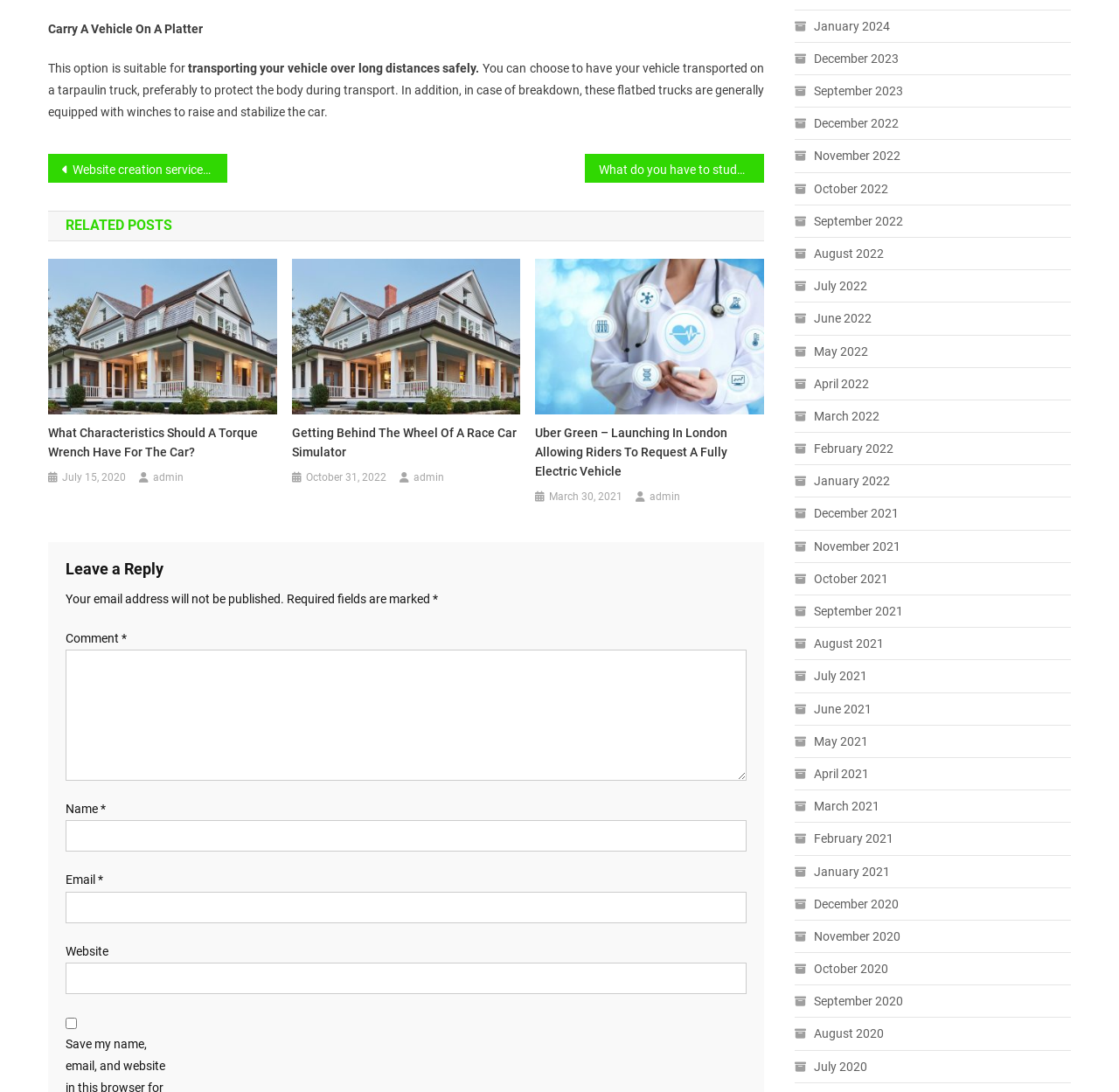What is the name of the service mentioned in the link?
Please use the image to provide an in-depth answer to the question.

The link mentions a 'Website creation service for a nice website' which indicates that the service is related to creating websites.